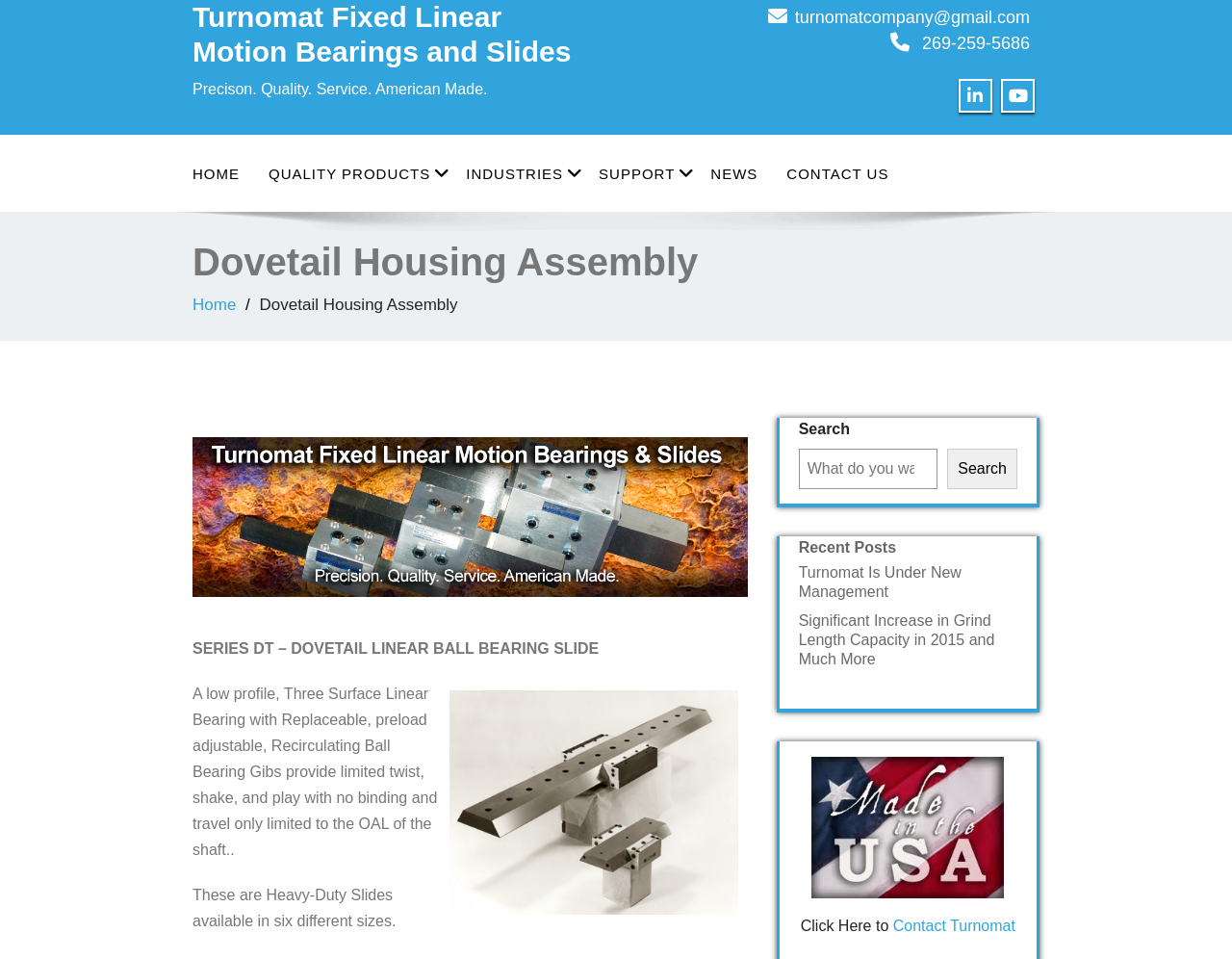Identify the bounding box coordinates for the UI element mentioned here: "Quality Products". Provide the coordinates as four float values between 0 and 1, i.e., [left, top, right, bottom].

[0.206, 0.161, 0.367, 0.203]